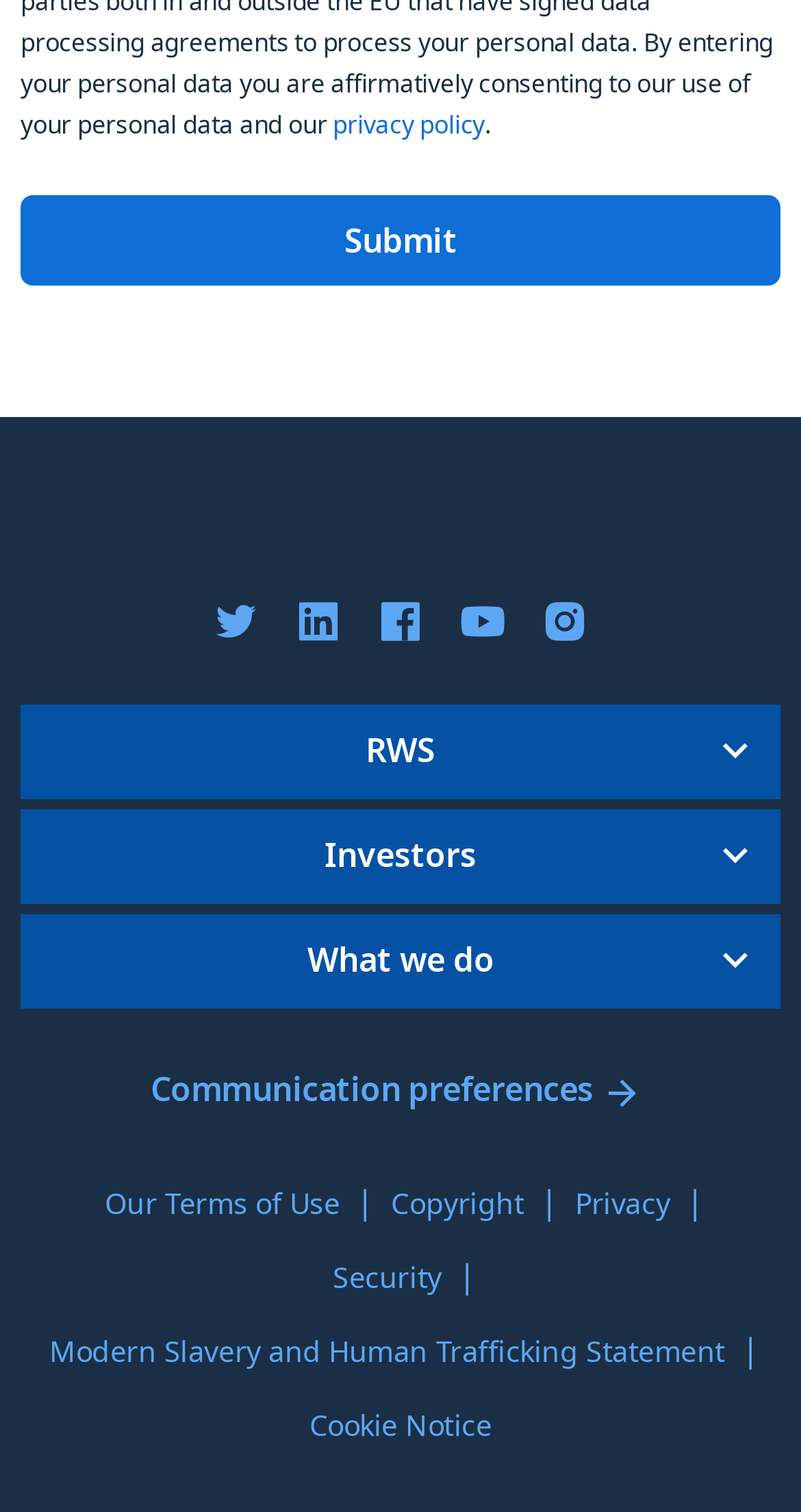How many links are there in the 'Investors' section?
Utilize the image to construct a detailed and well-explained answer.

I counted the number of links that are siblings of the static text element 'Investors' and found that there are 5 links in the 'Investors' section.